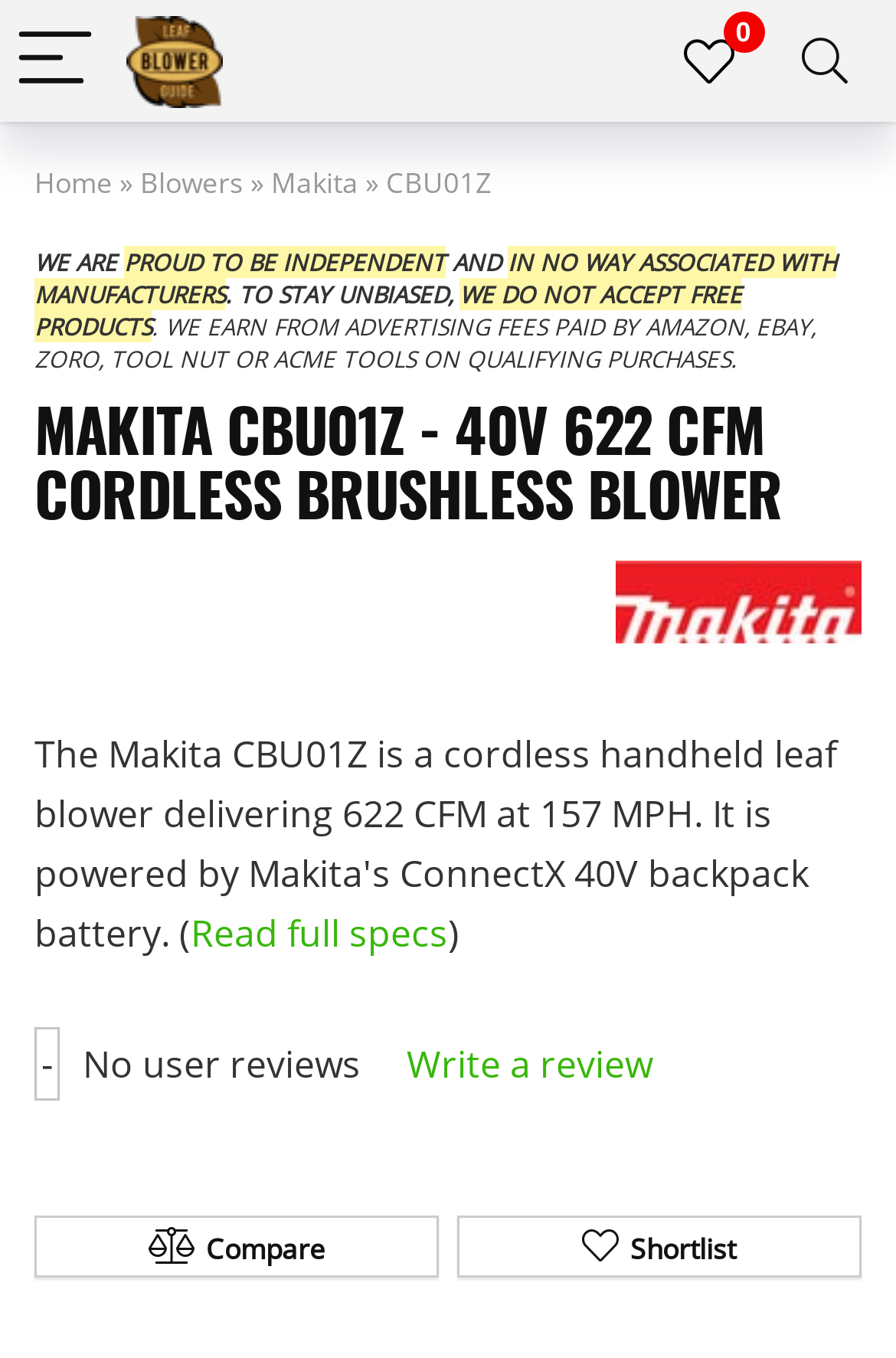Please answer the following question using a single word or phrase: 
Is the blower cordless?

Yes